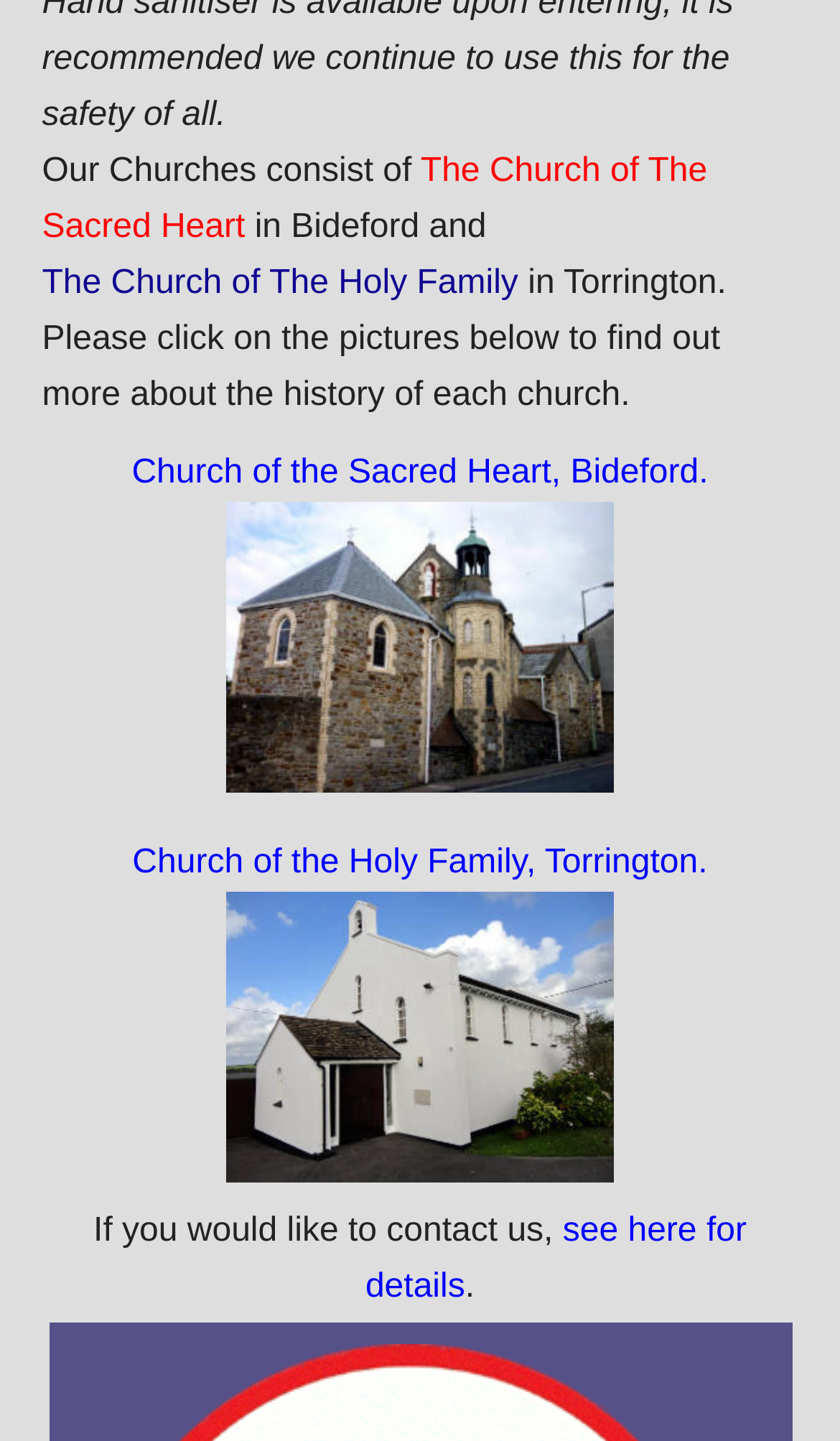Based on the element description see here for details, identify the bounding box of the UI element in the given webpage screenshot. The coordinates should be in the format (top-left x, top-left y, bottom-right x, bottom-right y) and must be between 0 and 1.

[0.435, 0.842, 0.889, 0.906]